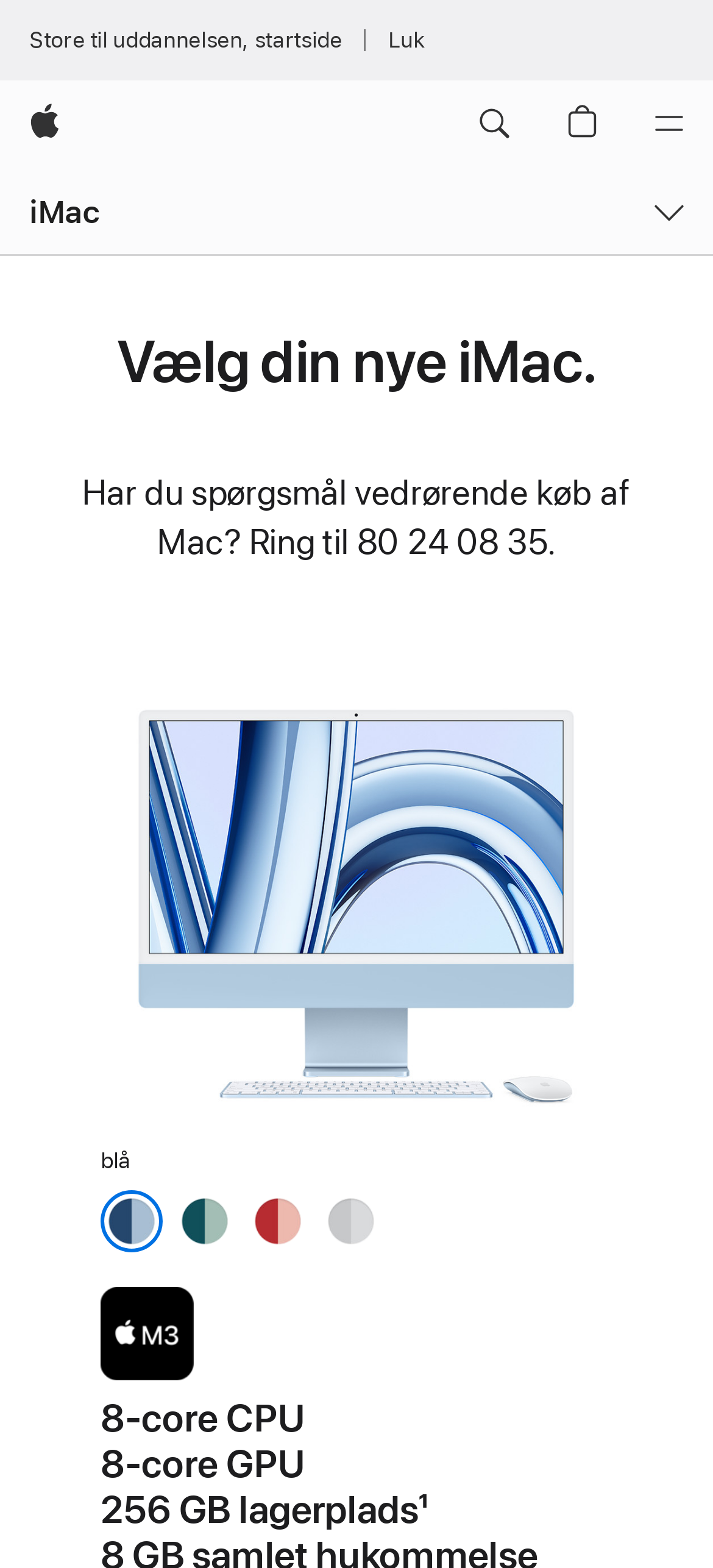Extract the bounding box coordinates for the HTML element that matches this description: "aria-label="Søg apple.com"". The coordinates should be four float numbers between 0 and 1, i.e., [left, top, right, bottom].

[0.631, 0.051, 0.754, 0.107]